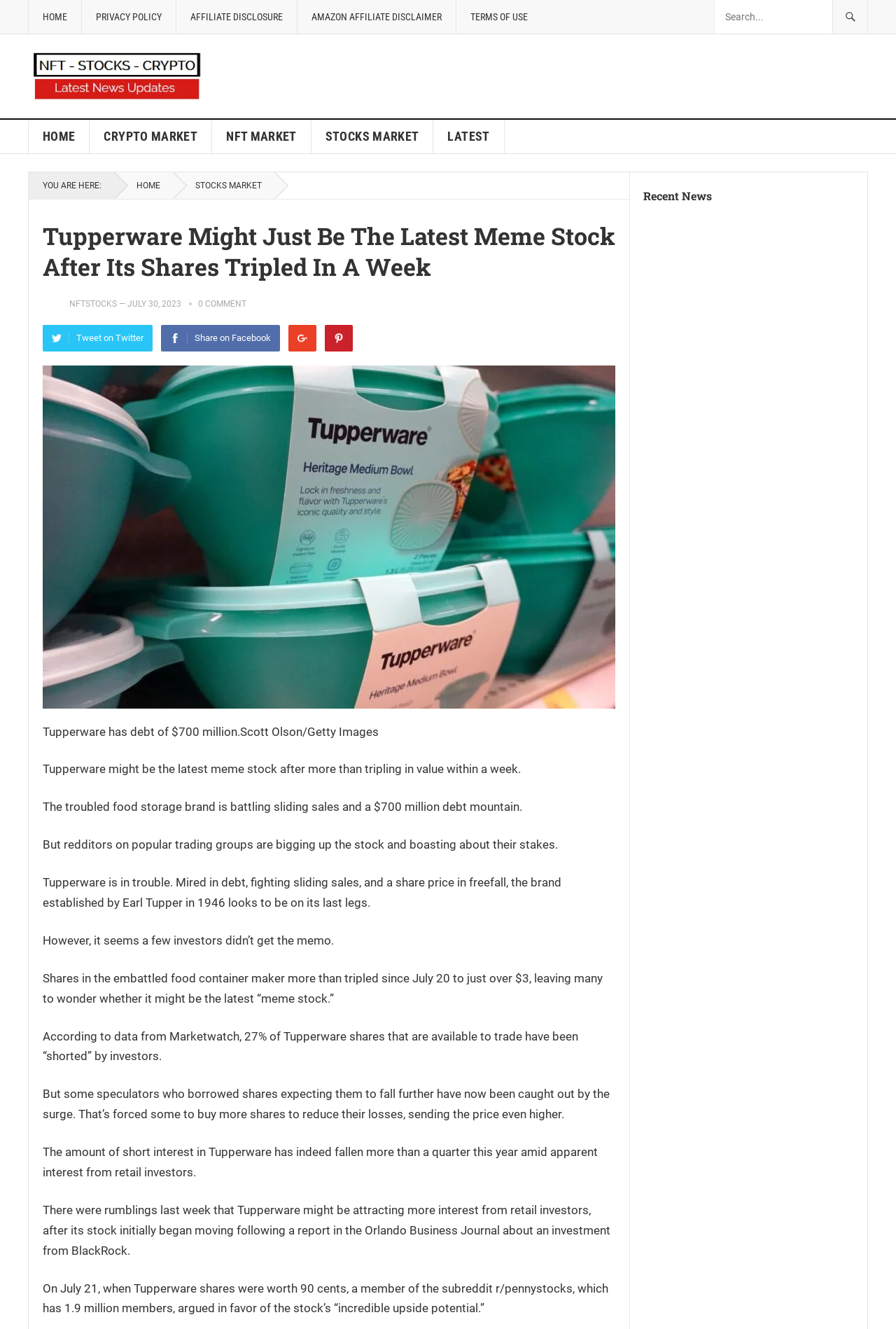Reply to the question with a brief word or phrase: What social media platforms are available for sharing the article?

Twitter, Facebook, Google+, Pinterest